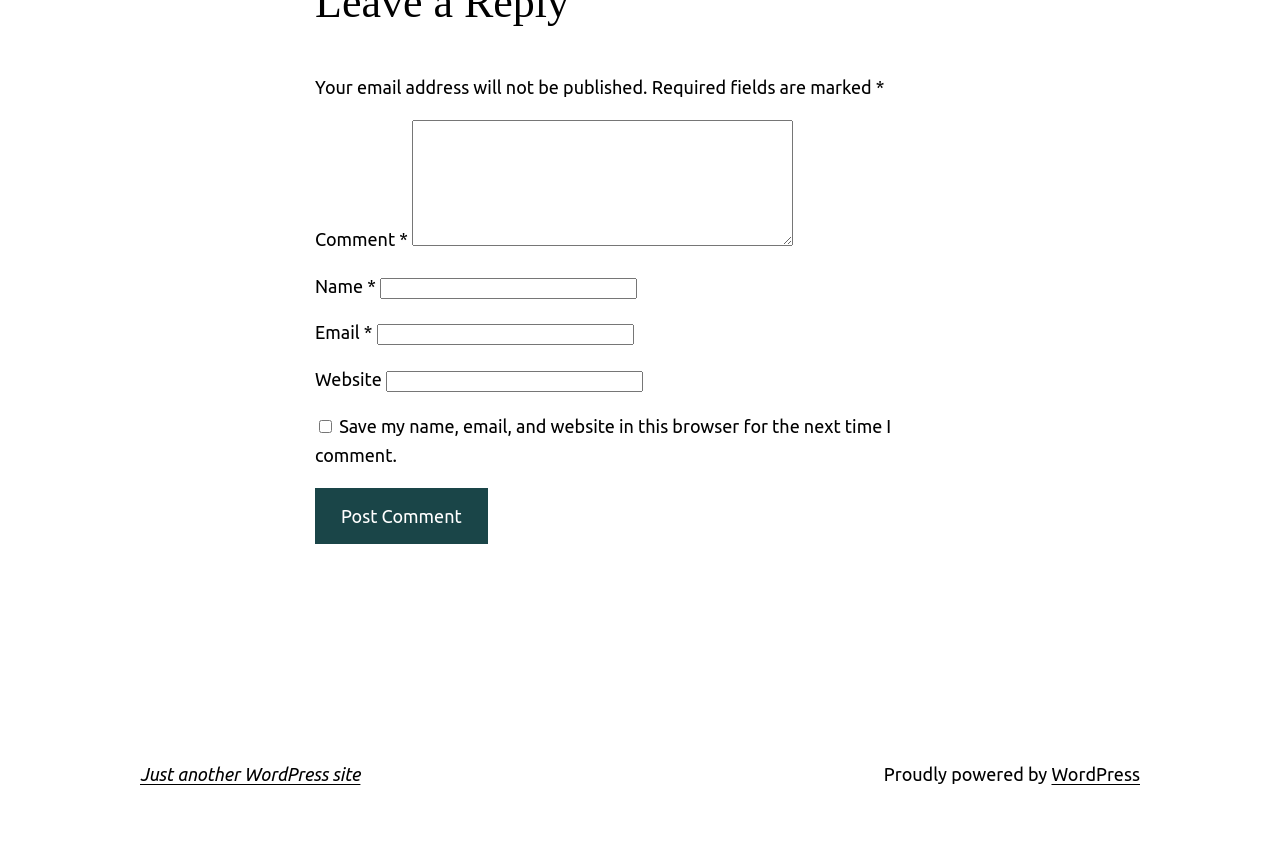Determine the bounding box coordinates for the UI element with the following description: "WordPress". The coordinates should be four float numbers between 0 and 1, represented as [left, top, right, bottom].

[0.821, 0.896, 0.891, 0.92]